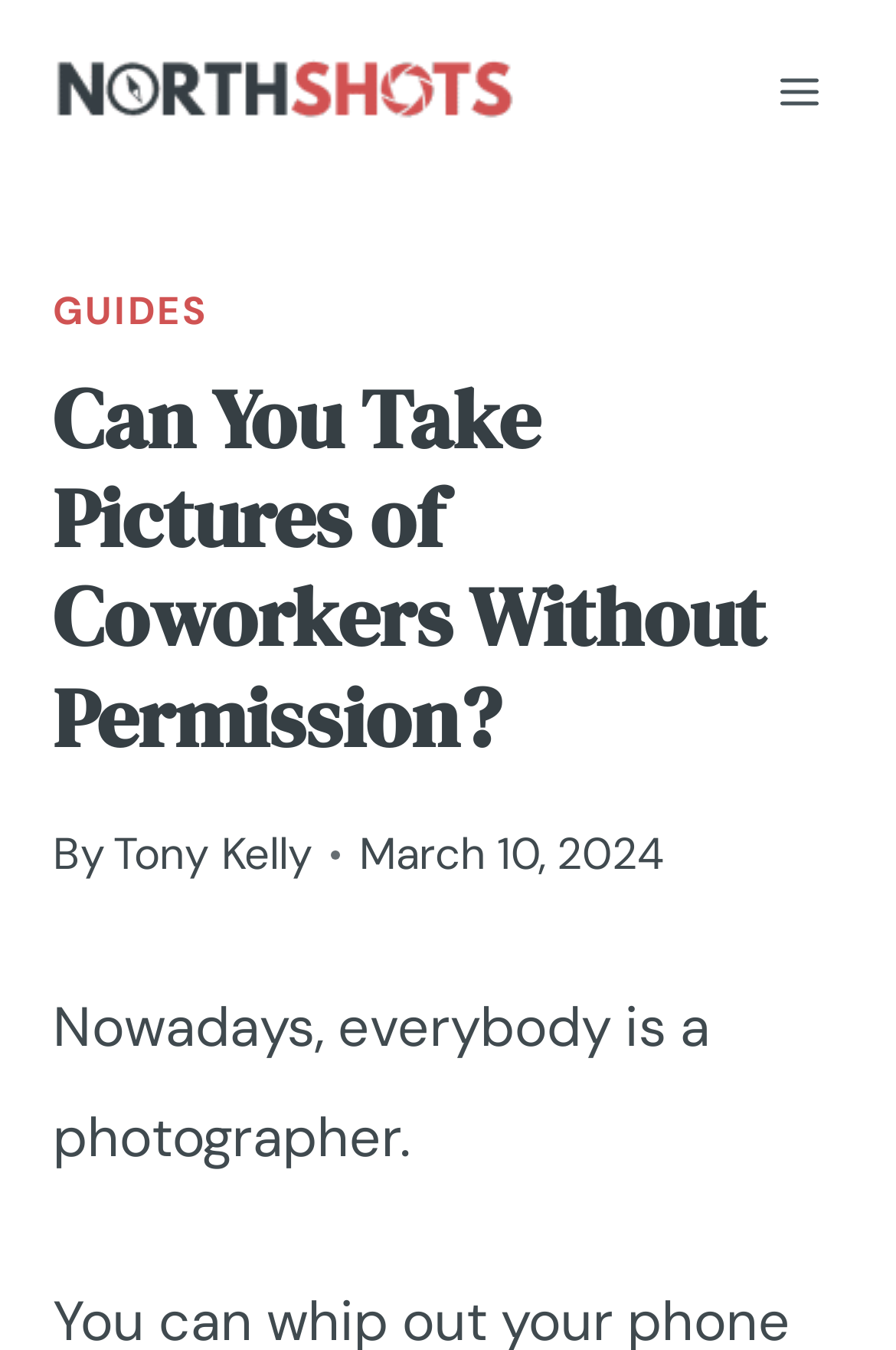What type of content does this website provide?
Could you answer the question in a detailed manner, providing as much information as possible?

The type of content provided by this website can be inferred from the navigation menu, which includes a link to 'GUIDES', suggesting that the website provides guides or tutorials on various topics.